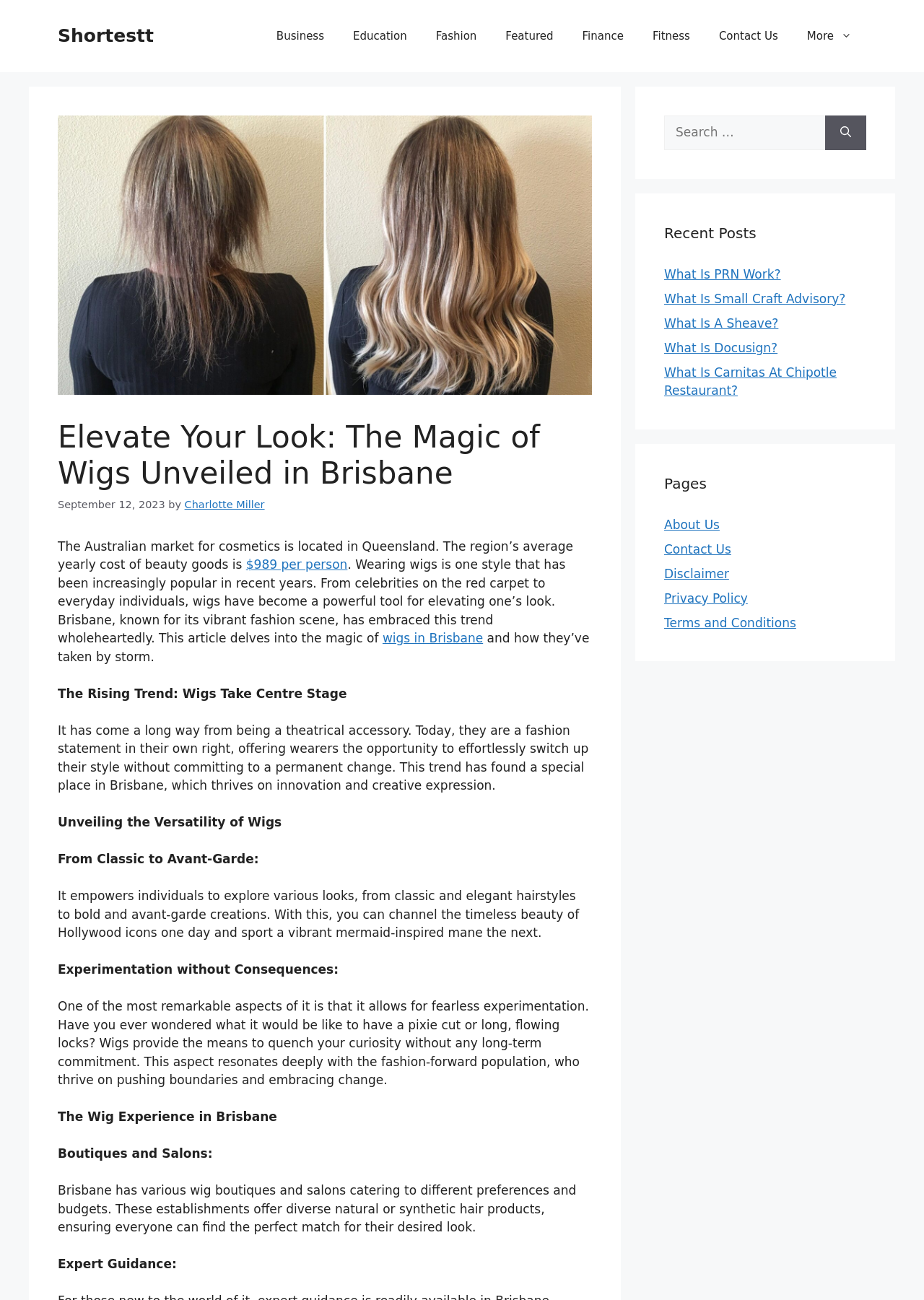Please locate the bounding box coordinates of the region I need to click to follow this instruction: "Search for something".

[0.719, 0.089, 0.893, 0.115]